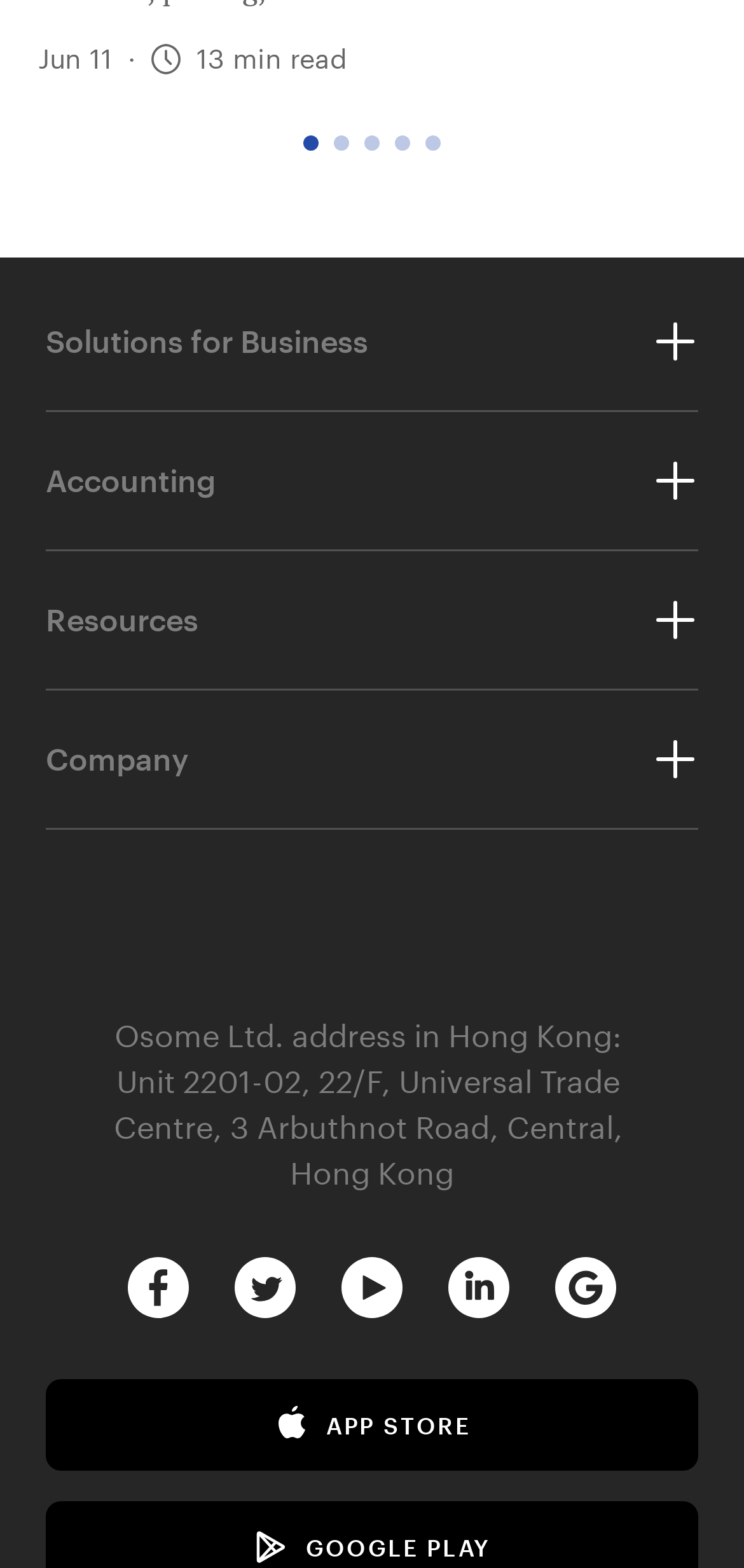Please identify the bounding box coordinates of the area that needs to be clicked to follow this instruction: "read Our Blog".

[0.062, 0.442, 0.233, 0.465]